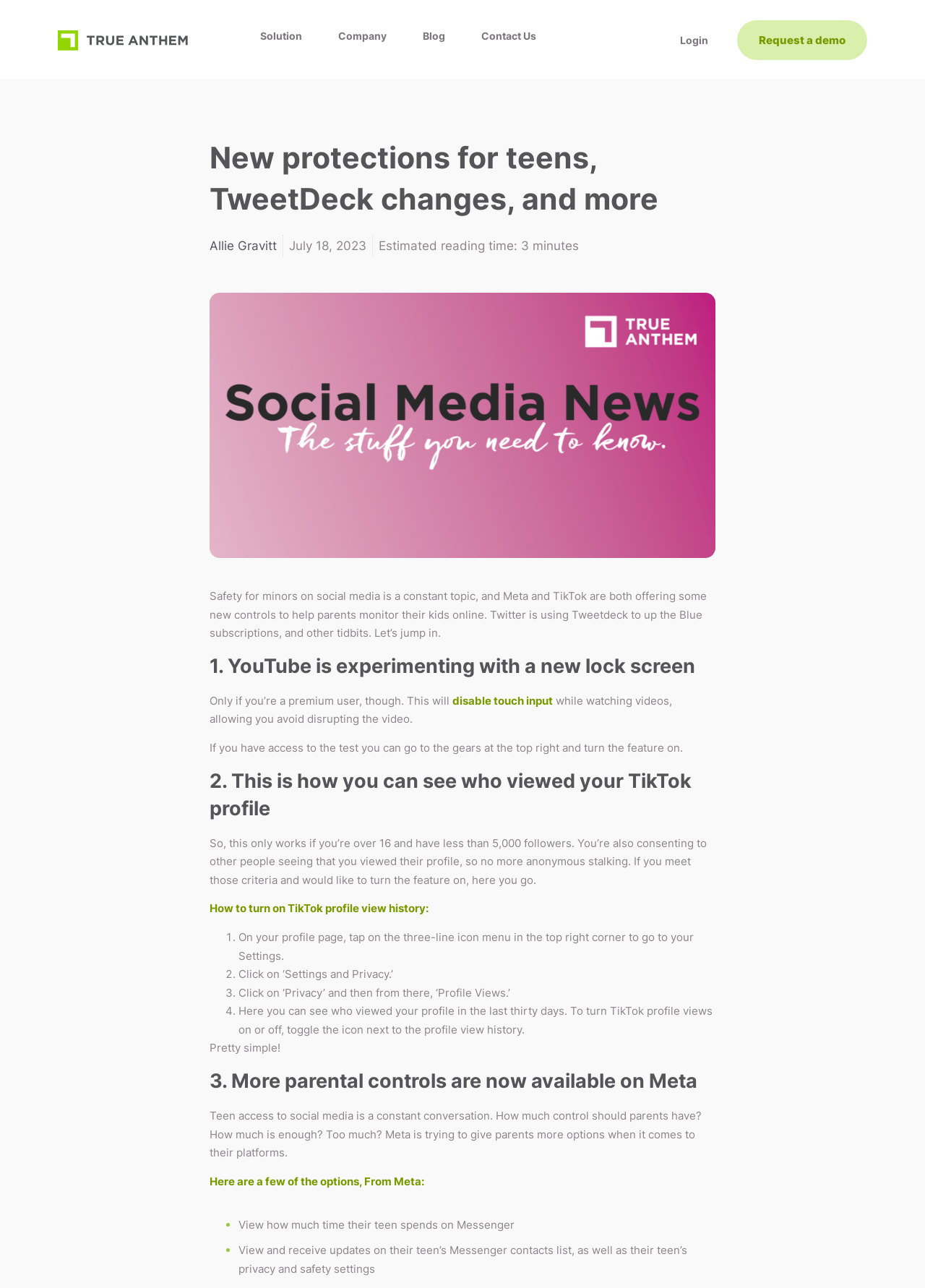Refer to the element description Contact Us and identify the corresponding bounding box in the screenshot. Format the coordinates as (top-left x, top-left y, bottom-right x, bottom-right y) with values in the range of 0 to 1.

[0.512, 0.022, 0.588, 0.034]